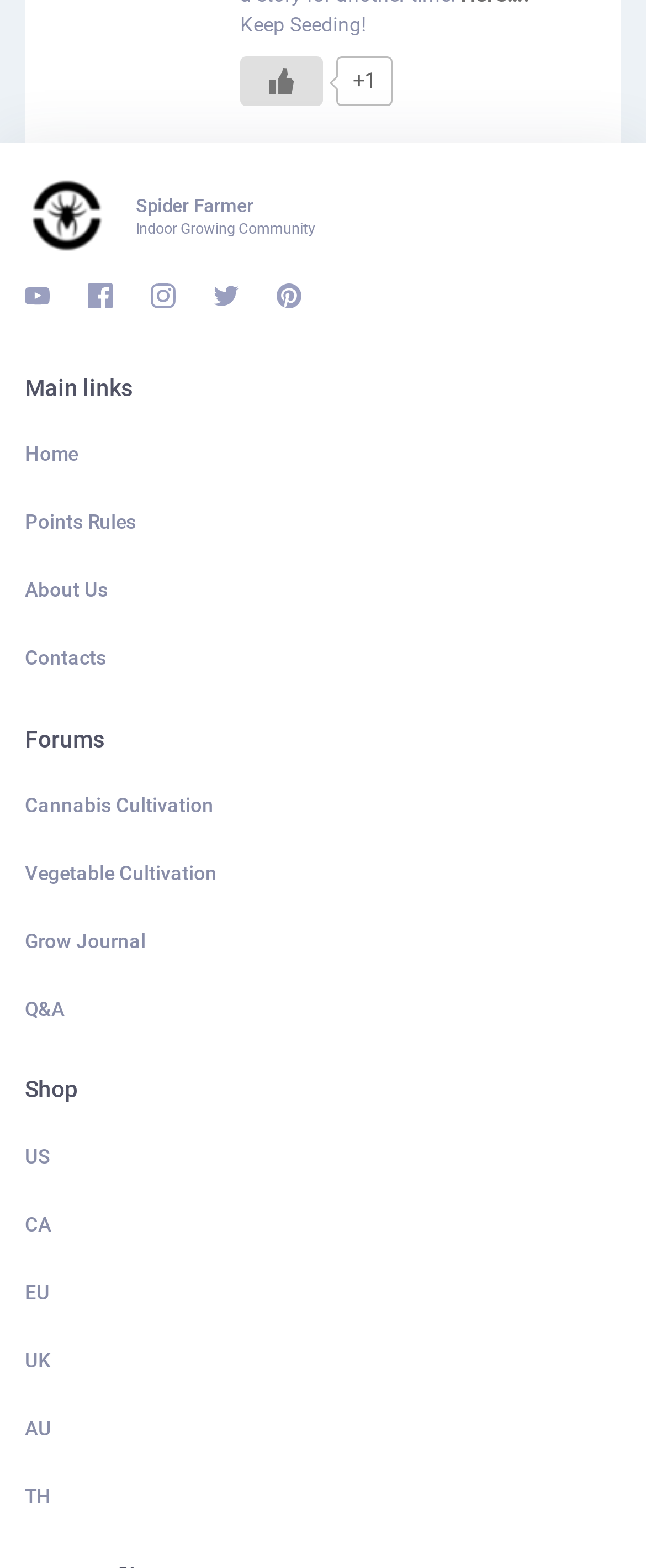Using the element description About Us, predict the bounding box coordinates for the UI element. Provide the coordinates in (top-left x, top-left y, bottom-right x, bottom-right y) format with values ranging from 0 to 1.

[0.038, 0.354, 0.962, 0.399]